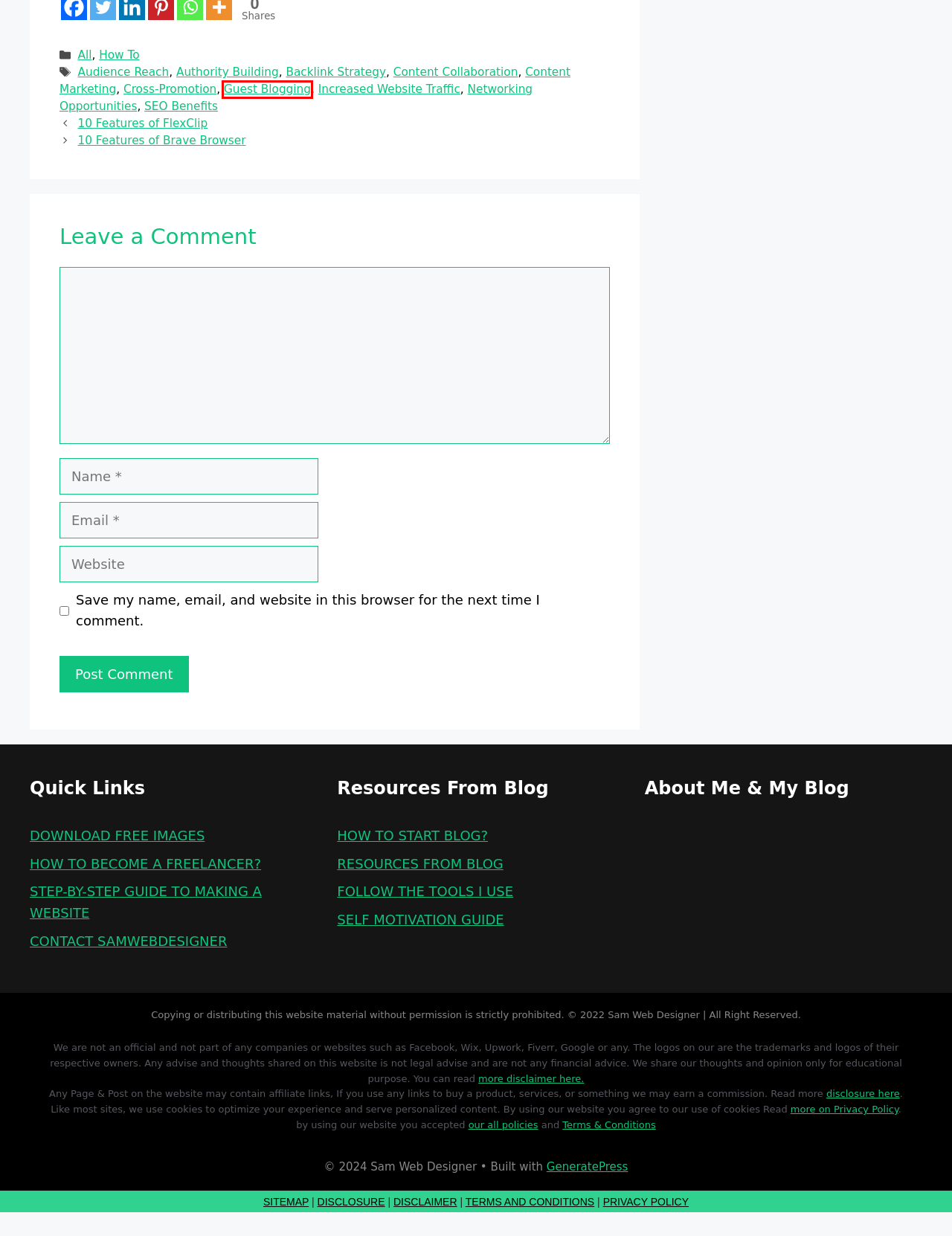Review the webpage screenshot and focus on the UI element within the red bounding box. Select the best-matching webpage description for the new webpage that follows after clicking the highlighted element. Here are the candidates:
A. Audience Reach Archives - Sam Web Designer
B. Networking Opportunities Archives - Sam Web Designer
C. Backlink Strategy Archives - Sam Web Designer
D. How To Archives - Sam Web Designer
E. Guest Blogging Archives - Sam Web Designer
F. Legal Pages Archive - Sam Web Designer
G. Content Marketing Archives - Sam Web Designer
H. Authority Building Archives - Sam Web Designer

E